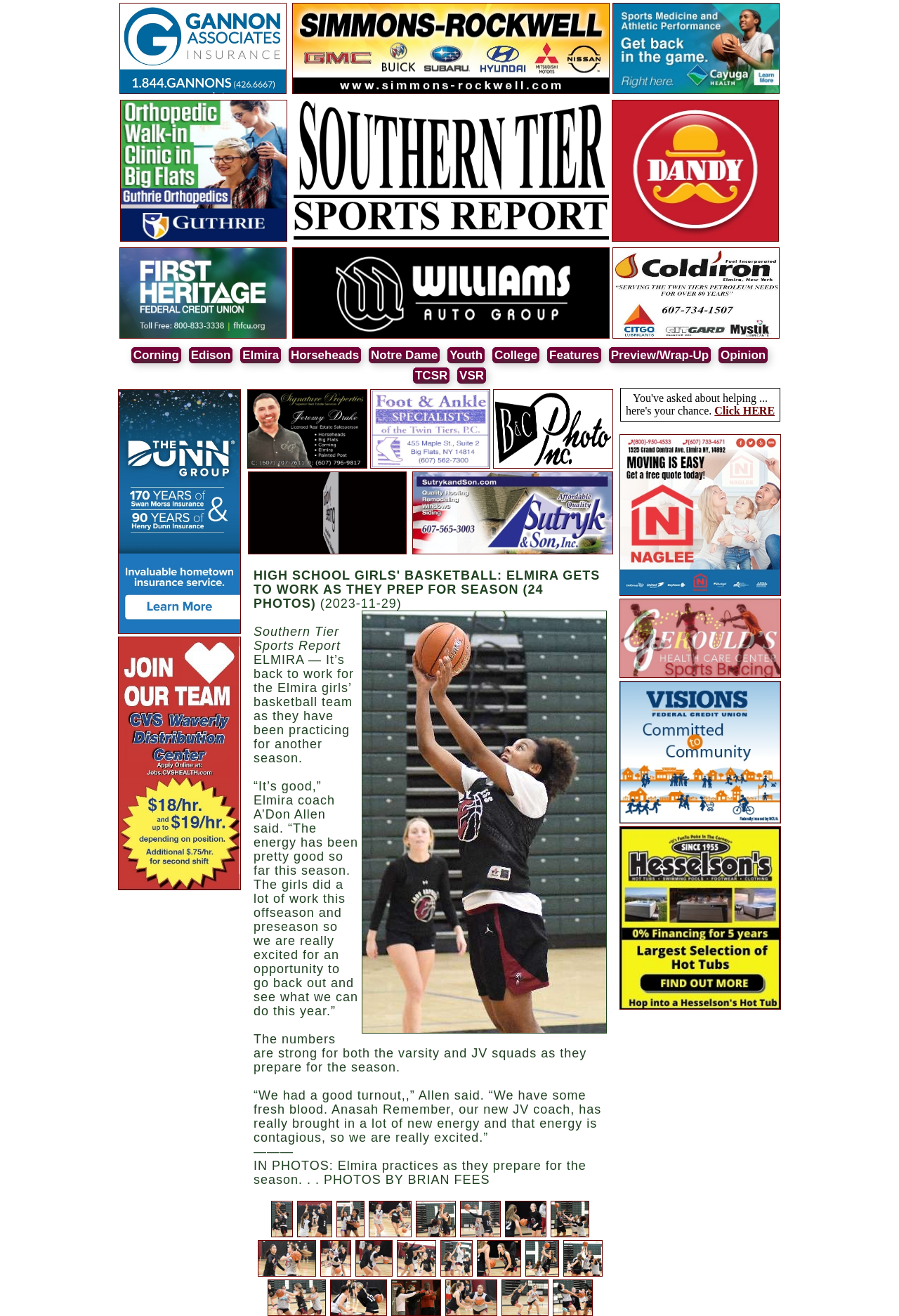Can you show the bounding box coordinates of the region to click on to complete the task described in the instruction: "Read about Why do intruders have to be blue?"?

None